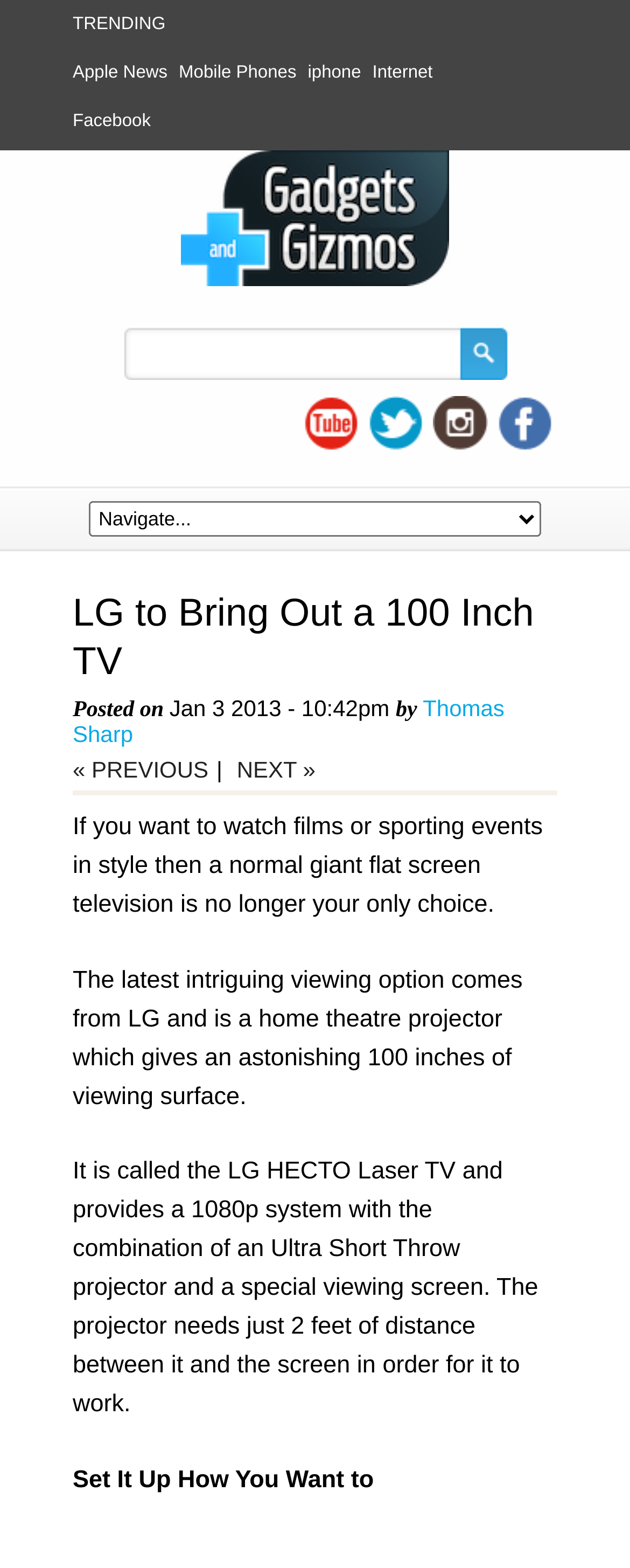Please determine the bounding box coordinates, formatted as (top-left x, top-left y, bottom-right x, bottom-right y), with all values as floating point numbers between 0 and 1. Identify the bounding box of the region described as: youtube

[0.482, 0.253, 0.569, 0.288]